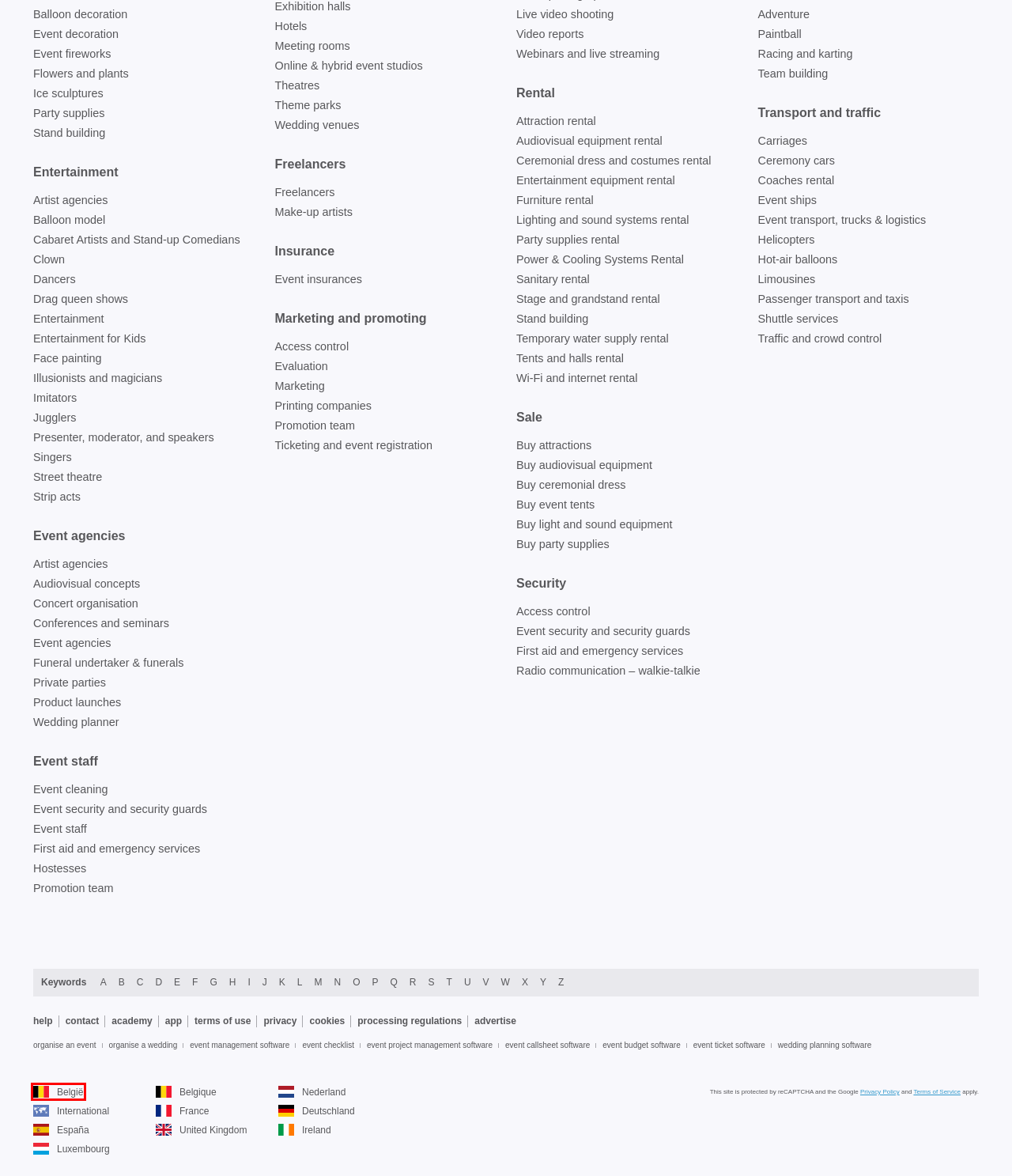Observe the screenshot of a webpage with a red bounding box highlighting an element. Choose the webpage description that accurately reflects the new page after the element within the bounding box is clicked. Here are the candidates:
A. eventplanner.be: Vind de beste eventlocaties en -leveranciers
B. eventplanner.de: Finde die besten Veranstaltungsorte und Lieferanten
C. ‎eventplanner.net on the App Store
D. Contact | eventplanner.net
E. fr.eventplanner.be: Trouve les meilleurs sites d'événements et fournisseurs
F. eventplanner.ie: Find the Best Event Venues and Suppliers
G. eventplanner.co.uk: Find the Best Event Venues and Suppliers
H. Online advertising | eventplanner.net

A